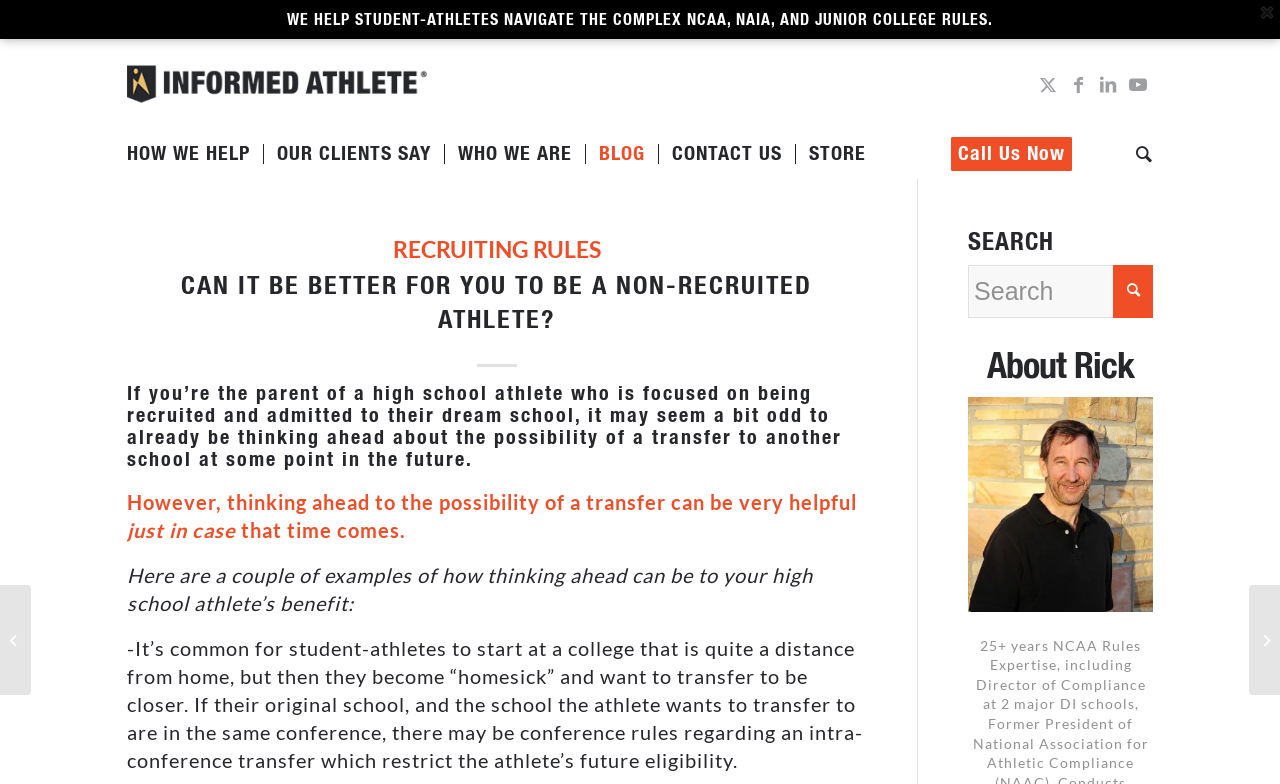Can you identify the bounding box coordinates of the clickable region needed to carry out this instruction: 'Search for something'? The coordinates should be four float numbers within the range of 0 to 1, stated as [left, top, right, bottom].

[0.756, 0.338, 0.901, 0.405]